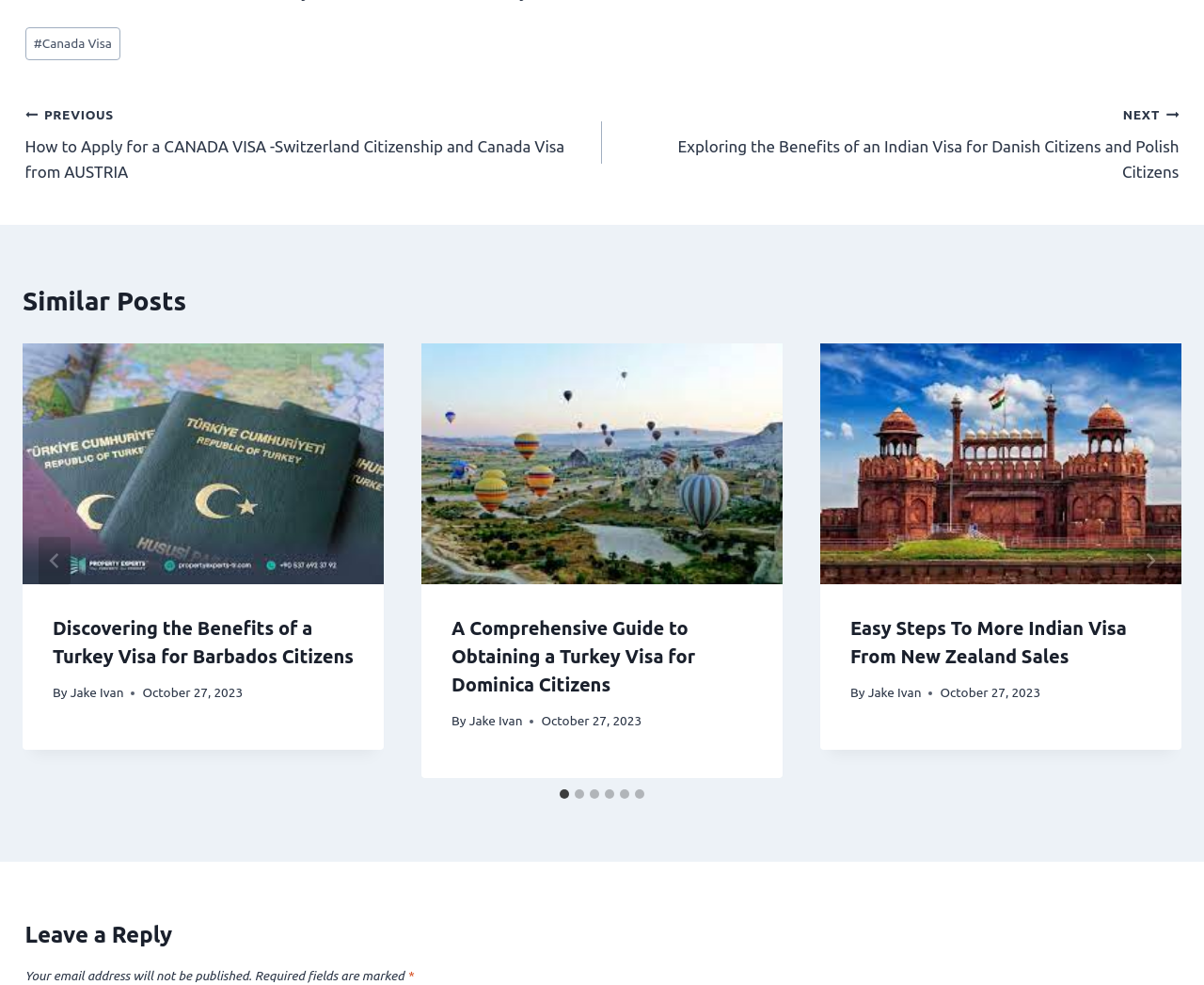Determine the bounding box coordinates of the region I should click to achieve the following instruction: "Click on the 'Discovering the Benefits of a Turkey Visa for Barbados Citizens' link". Ensure the bounding box coordinates are four float numbers between 0 and 1, i.e., [left, top, right, bottom].

[0.019, 0.348, 0.319, 0.593]